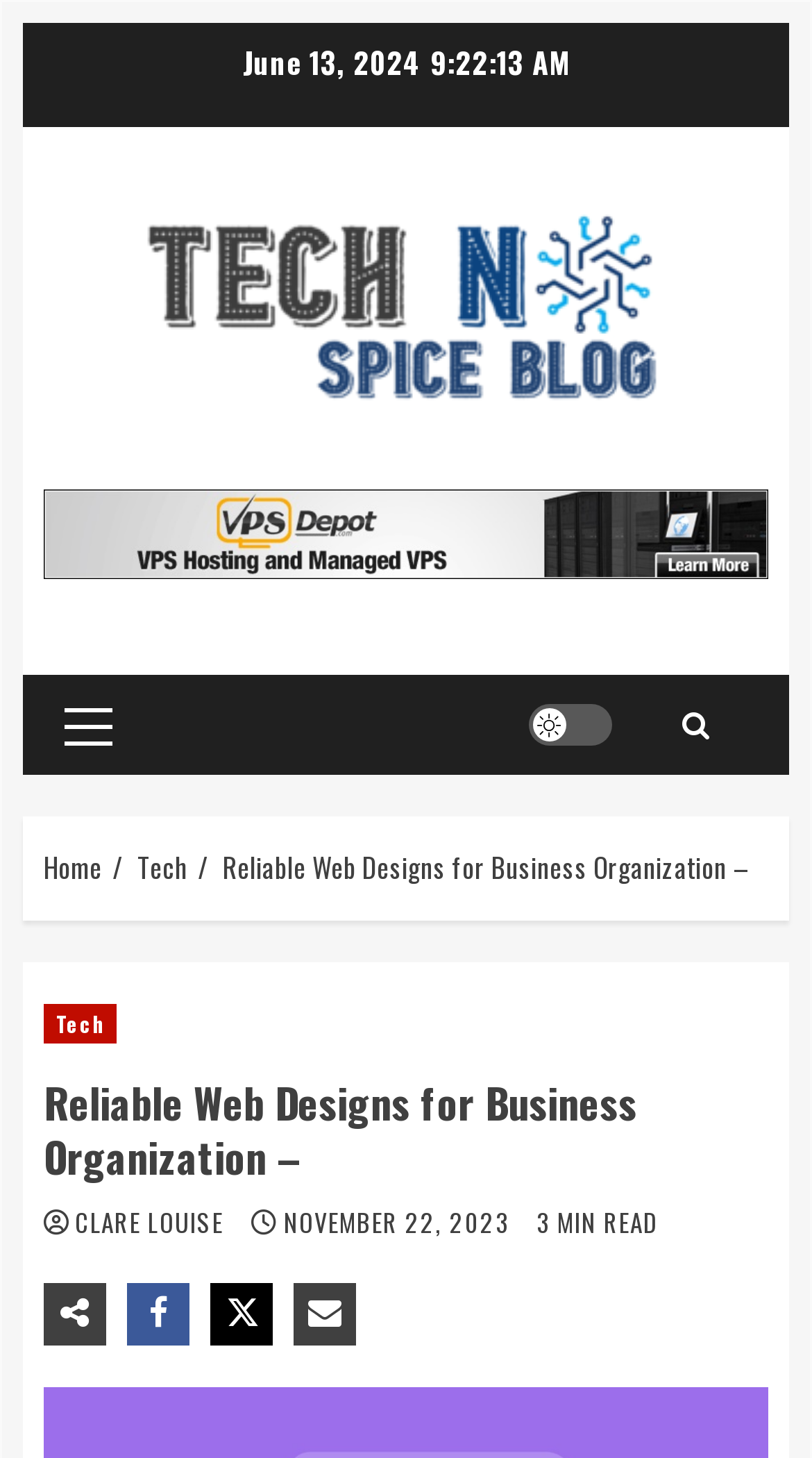Show the bounding box coordinates for the HTML element described as: "alt="Tech N Spice Blog"".

[0.146, 0.13, 0.854, 0.284]